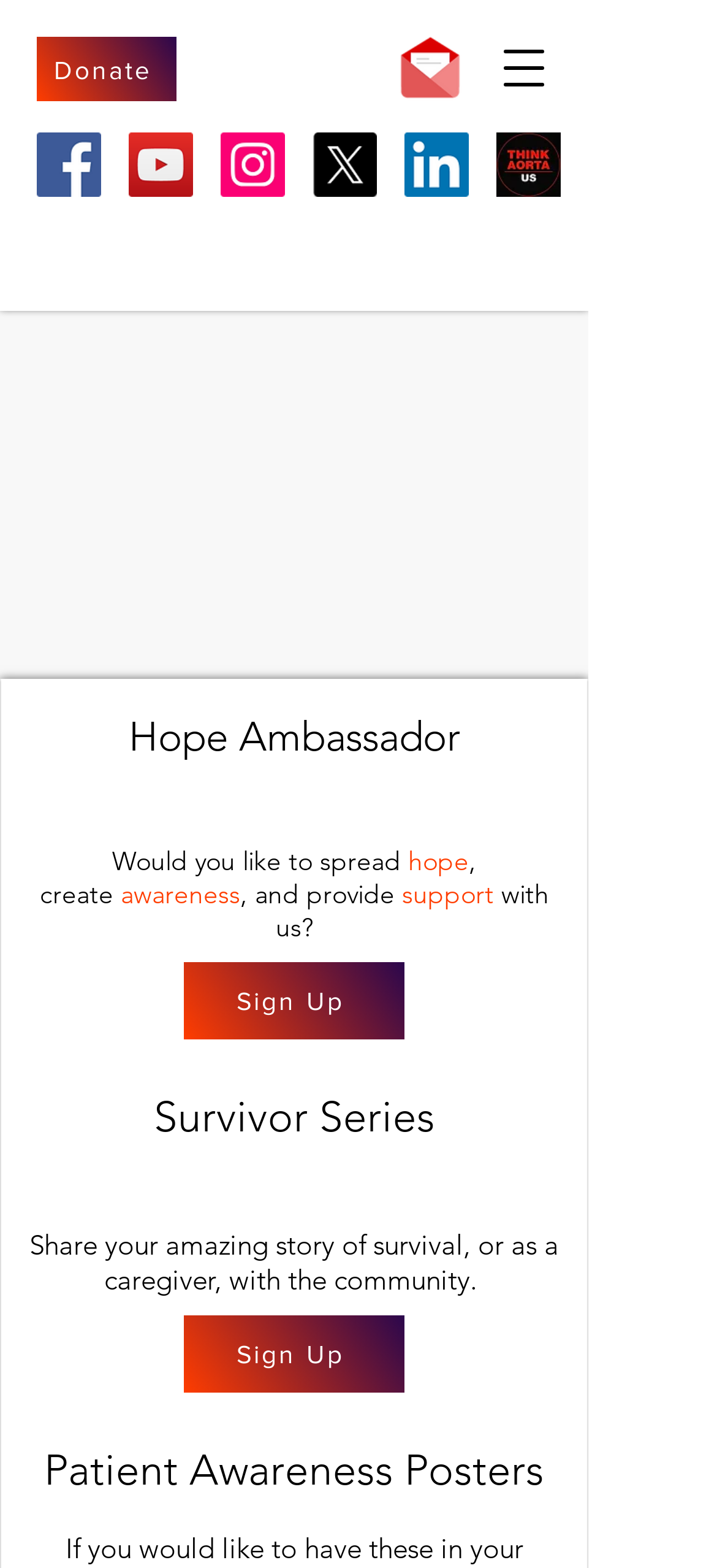Can you give a detailed response to the following question using the information from the image? How many social media links are present?

By examining the 'Social Bar' list, it can be seen that there are five social media links present, namely Facebook, YouTube, Instagram, X, and LinkedIn, each with its corresponding image.